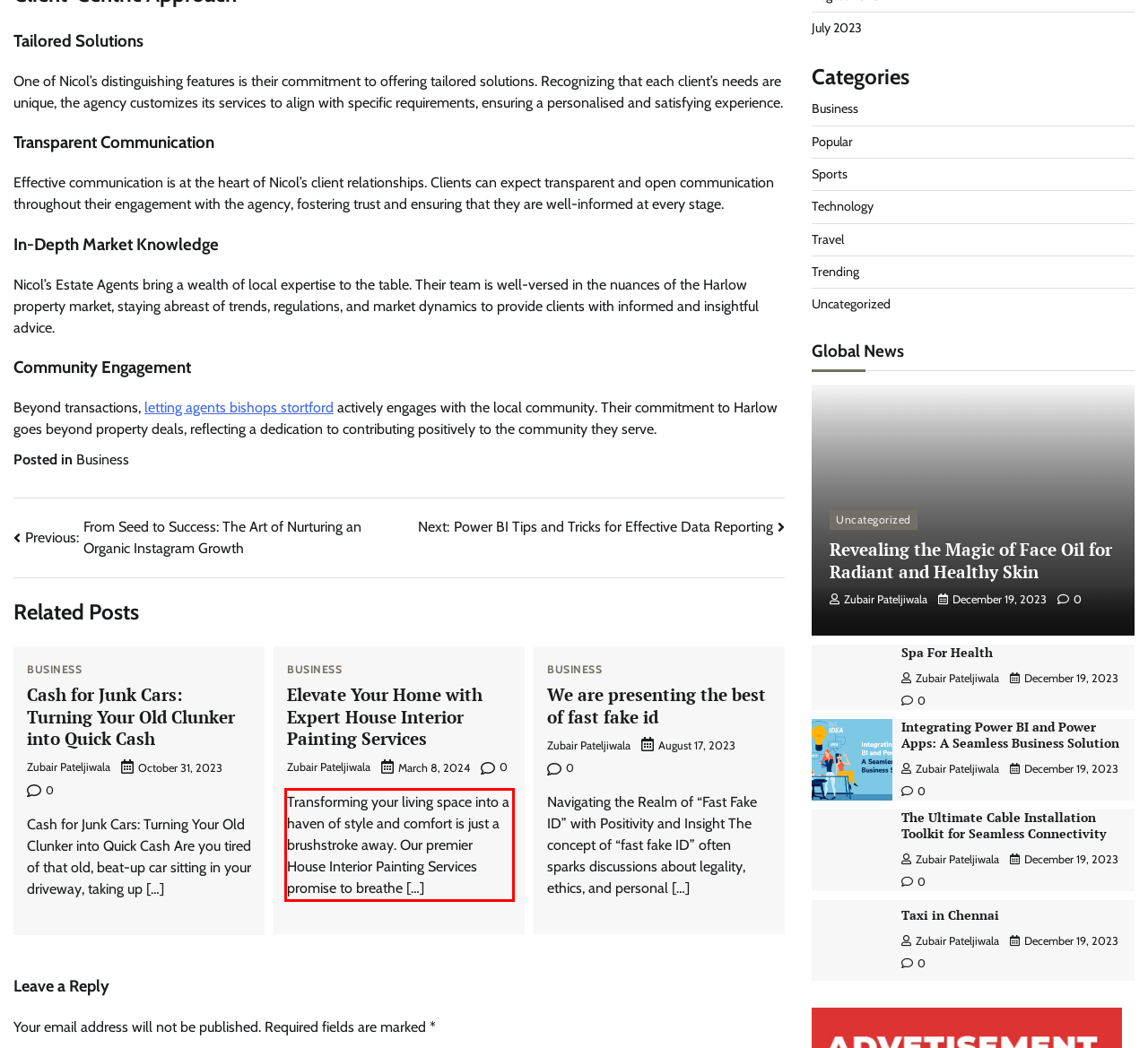Please take the screenshot of the webpage, find the red bounding box, and generate the text content that is within this red bounding box.

Transforming your living space into a haven of style and comfort is just a brushstroke away. Our premier House Interior Painting Services promise to breathe […]